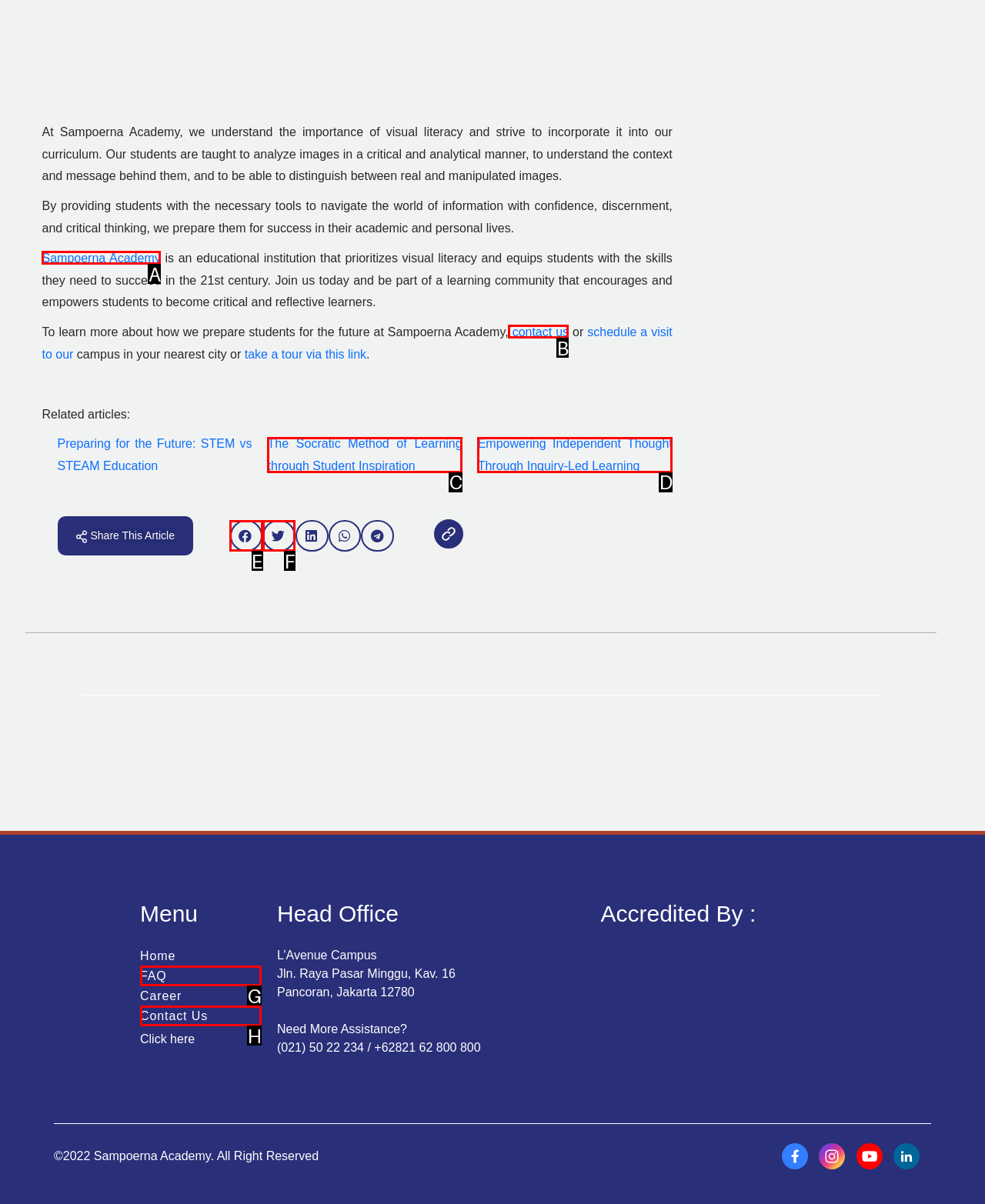Select the appropriate HTML element to click on to finish the task: Click on the link to contact us.
Answer with the letter corresponding to the selected option.

B